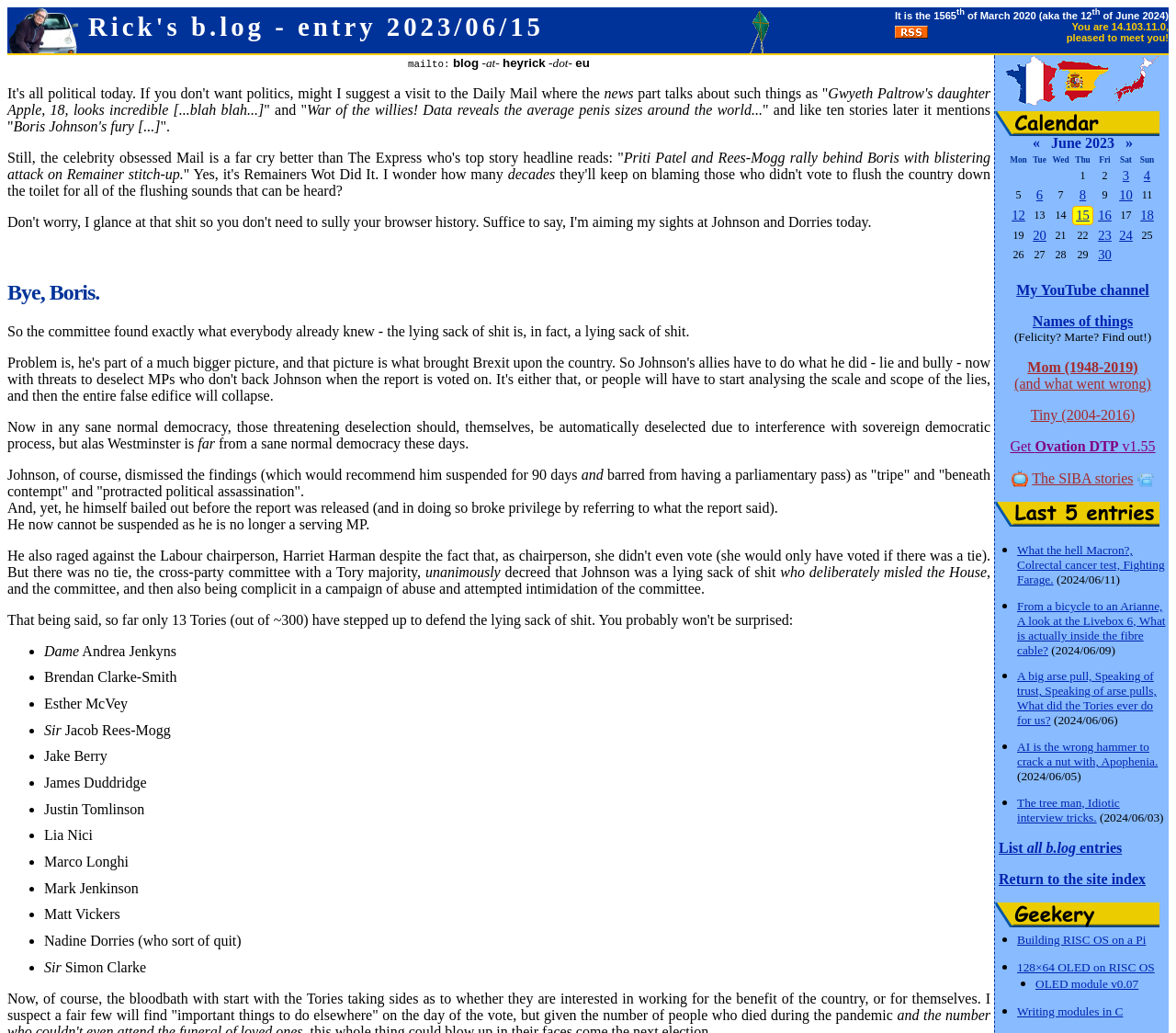Provide the bounding box coordinates of the HTML element this sentence describes: "Names of things". The bounding box coordinates consist of four float numbers between 0 and 1, i.e., [left, top, right, bottom].

[0.878, 0.303, 0.963, 0.319]